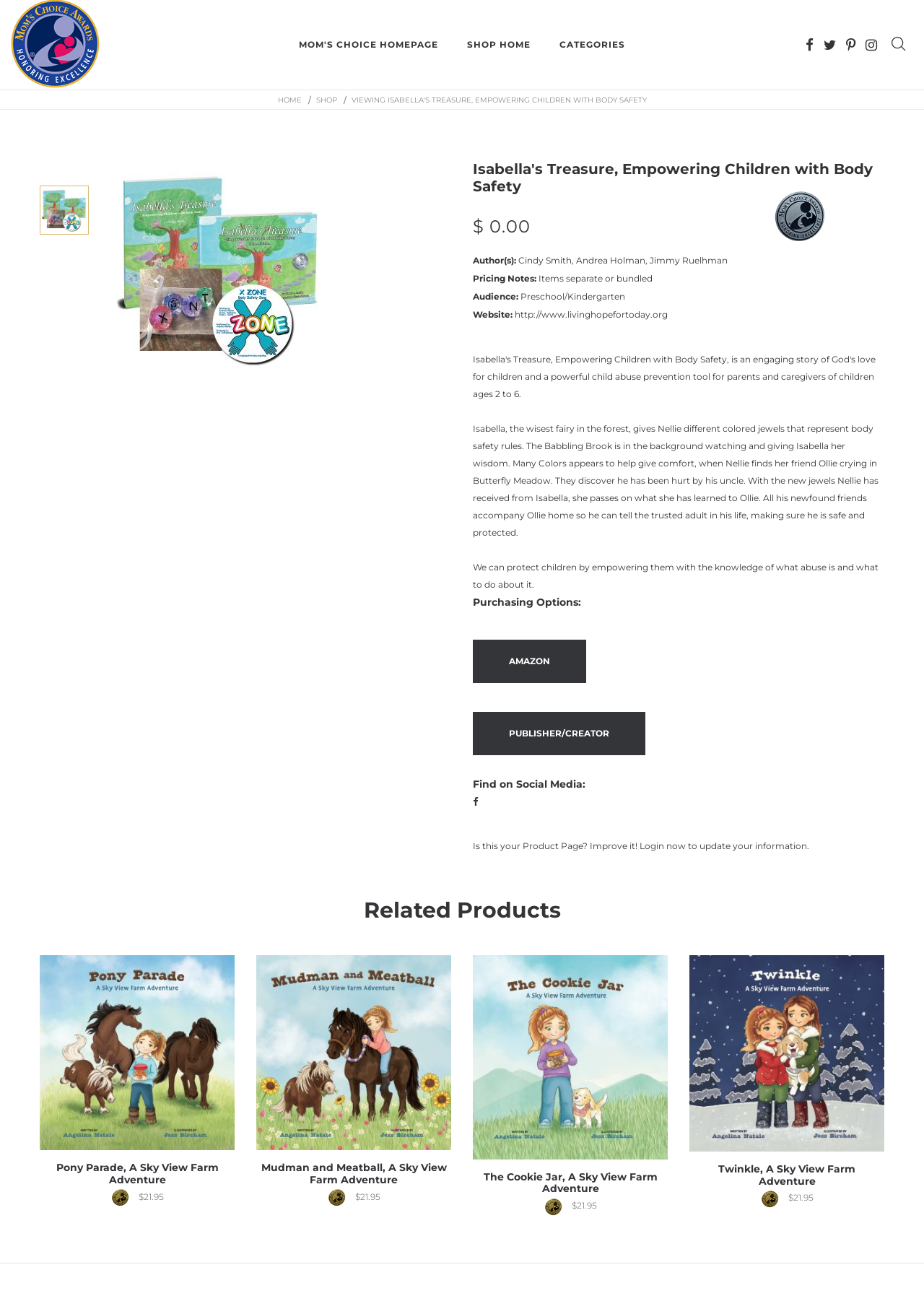Please identify the bounding box coordinates of the clickable region that I should interact with to perform the following instruction: "Learn more about the 'Pony Parade, A Sky View Farm Adventure' book". The coordinates should be expressed as four float numbers between 0 and 1, i.e., [left, top, right, bottom].

[0.043, 0.884, 0.254, 0.903]